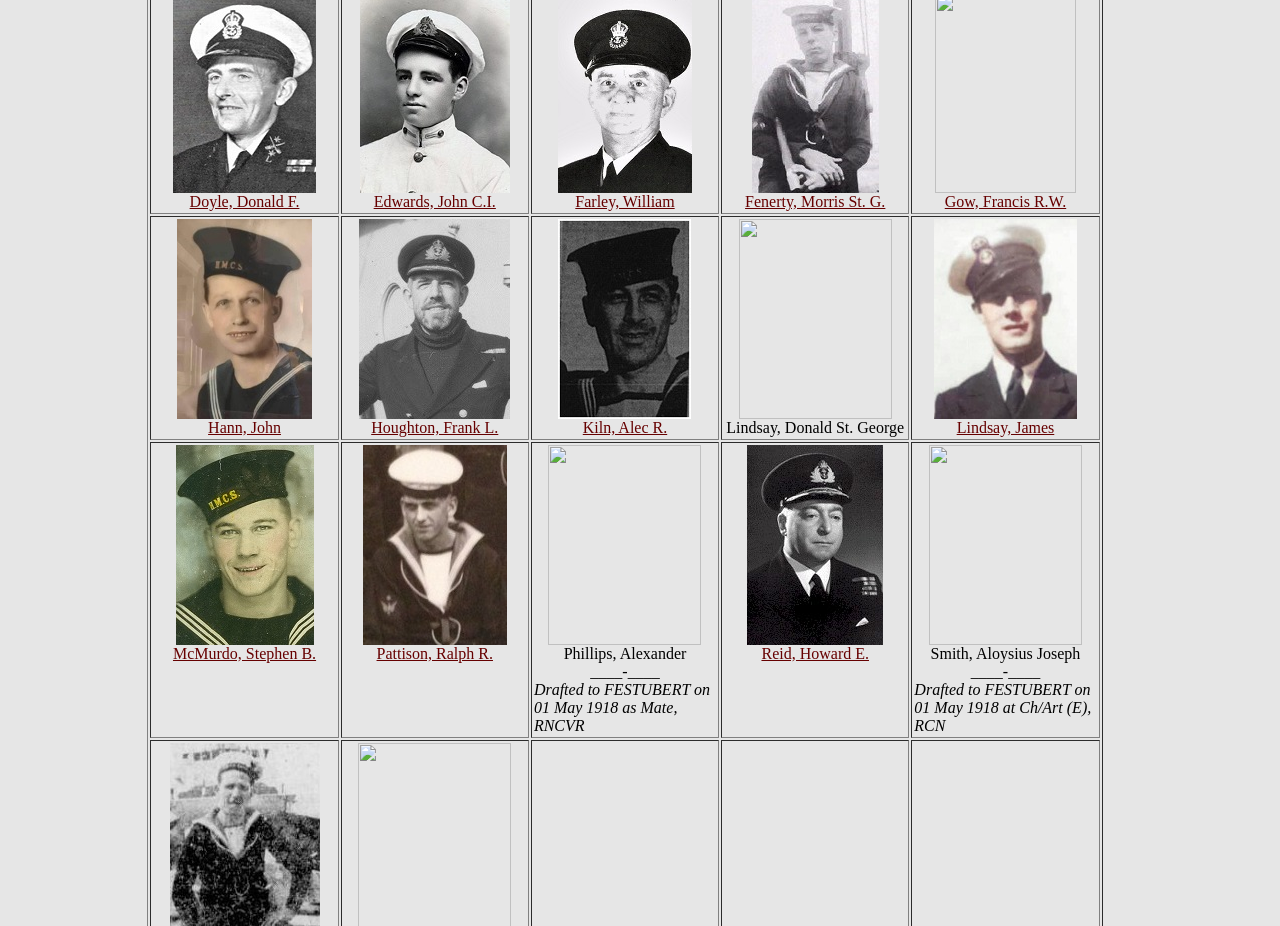Given the webpage screenshot and the description, determine the bounding box coordinates (top-left x, top-left y, bottom-right x, bottom-right y) that define the location of the UI element matching this description: Pattison, Ralph R.

[0.294, 0.697, 0.385, 0.715]